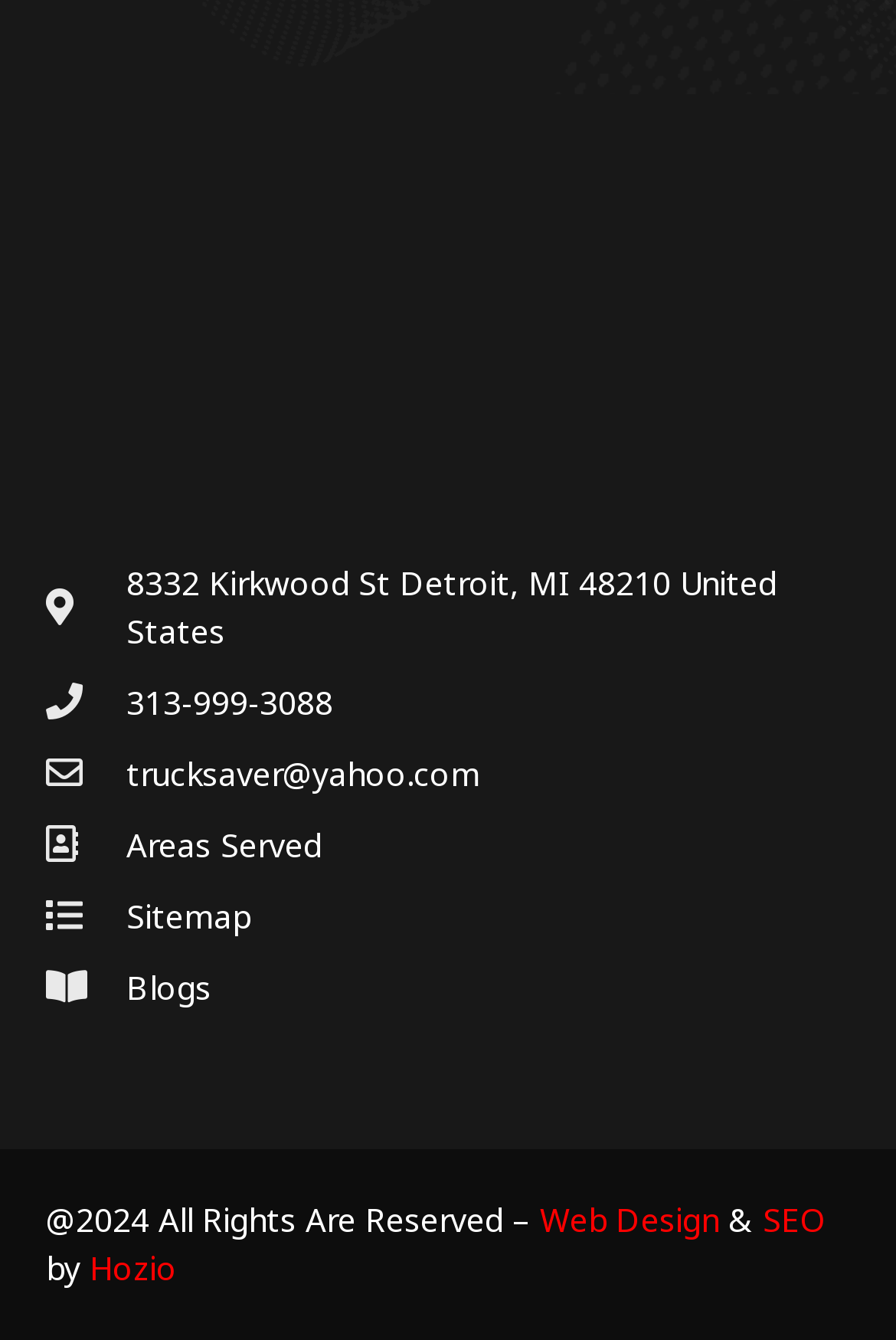Show the bounding box coordinates for the HTML element as described: "SEO".

[0.851, 0.893, 0.921, 0.926]